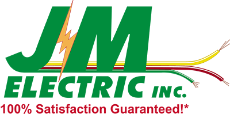Explain the image in a detailed and descriptive way.

The image features the logo of JM Electric Inc., prominently displayed in a vibrant green color. The design incorporates electrical wires in red, yellow, and green, symbolizing the company's focus on electrical services. Below the company name, the phrase "100% Satisfaction Guaranteed!*" emphasizes their commitment to quality and customer satisfaction. This logo reflects the brand's identity within the electrical services industry, resonating with clients seeking reliable lighting and electrical solutions for their homes.